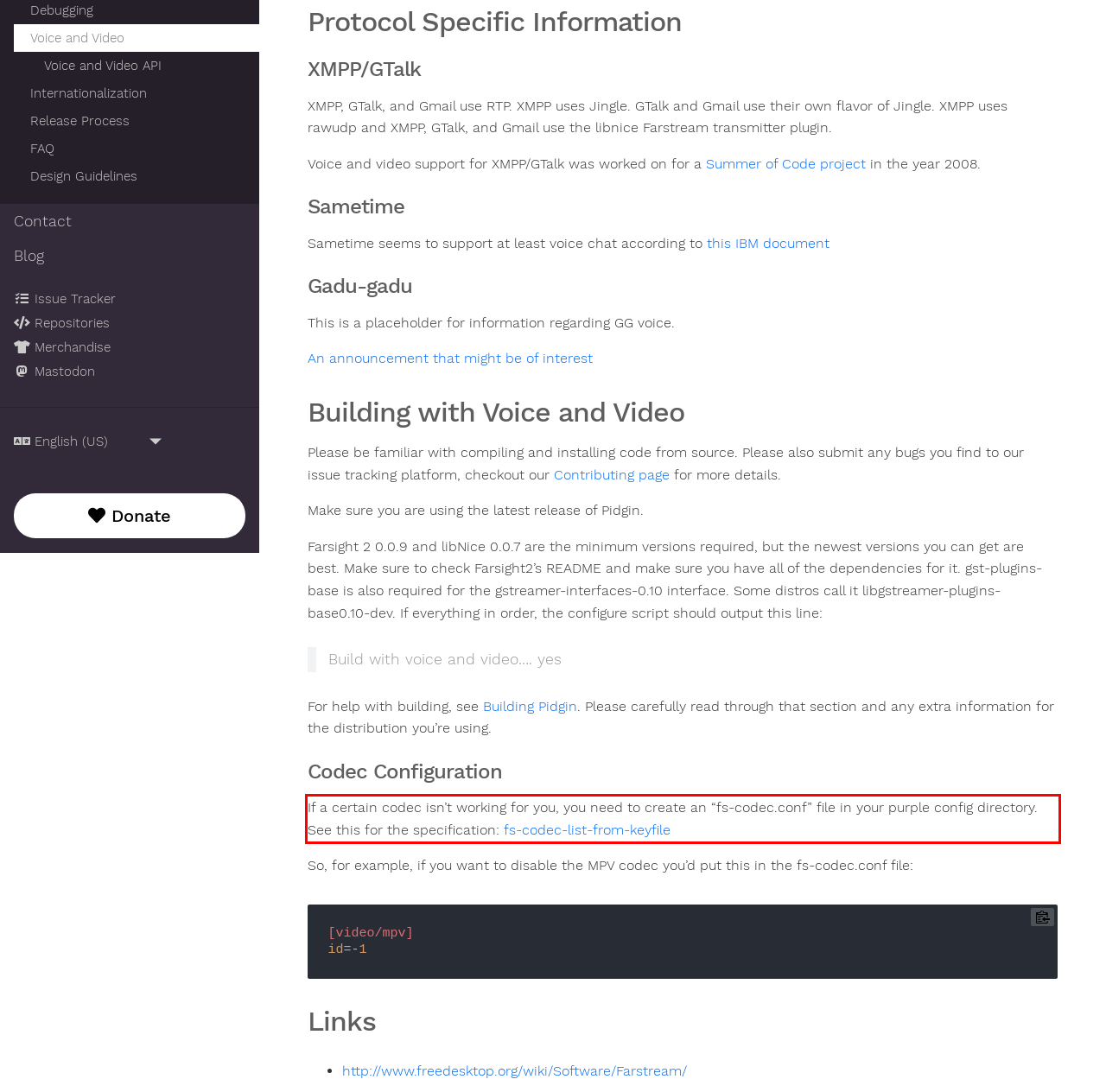You are given a screenshot with a red rectangle. Identify and extract the text within this red bounding box using OCR.

If a certain codec isn’t working for you, you need to create an “fs-codec.conf” file in your purple config directory. See this for the specification: ​fs-codec-list-from-keyfile